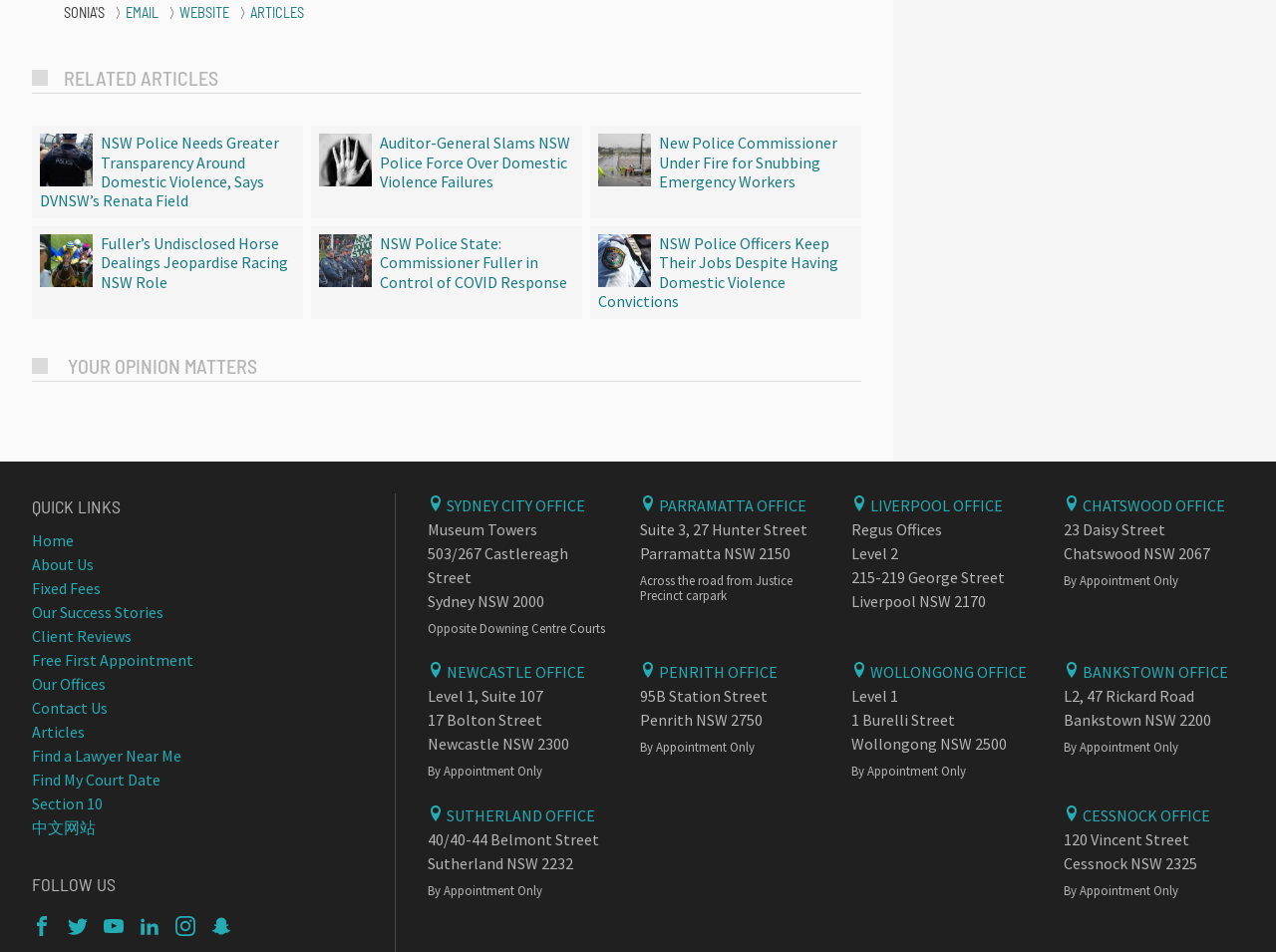Identify the bounding box coordinates of the clickable region necessary to fulfill the following instruction: "Follow the law firm on Facebook". The bounding box coordinates should be four float numbers between 0 and 1, i.e., [left, top, right, bottom].

[0.025, 0.952, 0.053, 1.0]